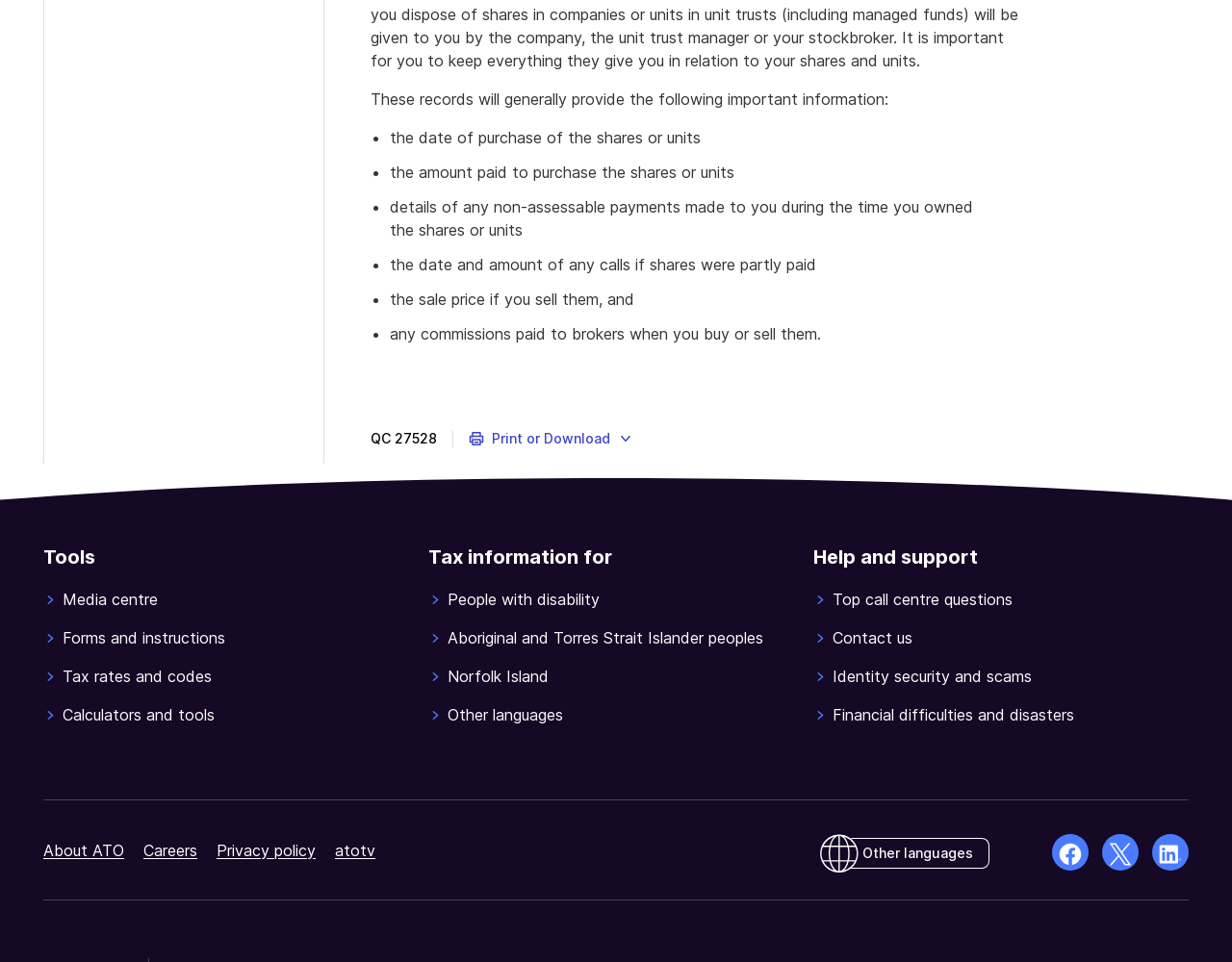Identify the bounding box coordinates of the clickable region required to complete the instruction: "Open 'About ATO'". The coordinates should be given as four float numbers within the range of 0 and 1, i.e., [left, top, right, bottom].

[0.035, 0.874, 0.101, 0.894]